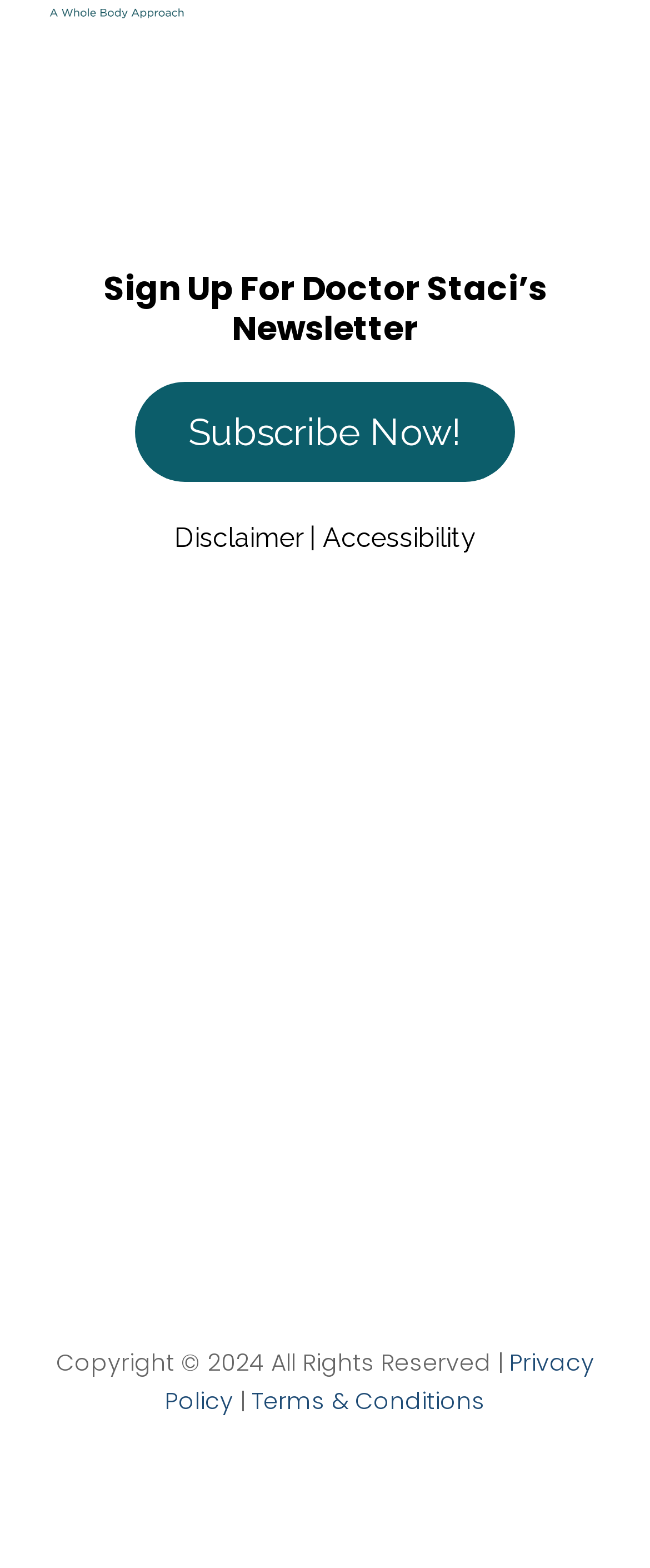Please give a succinct answer using a single word or phrase:
How many figures are there on the webpage?

2